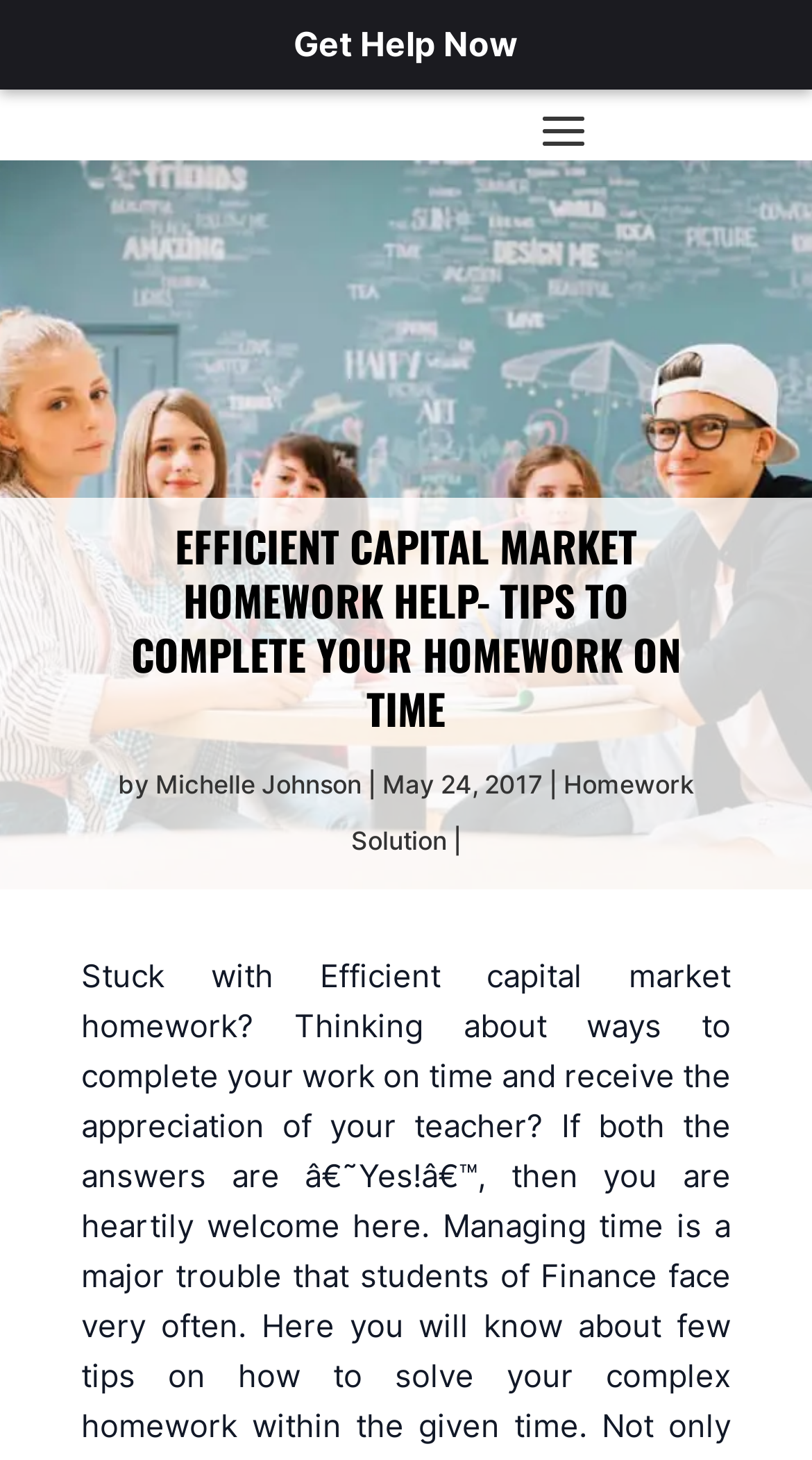Give a short answer using one word or phrase for the question:
What is the author of the article?

Michelle Johnson